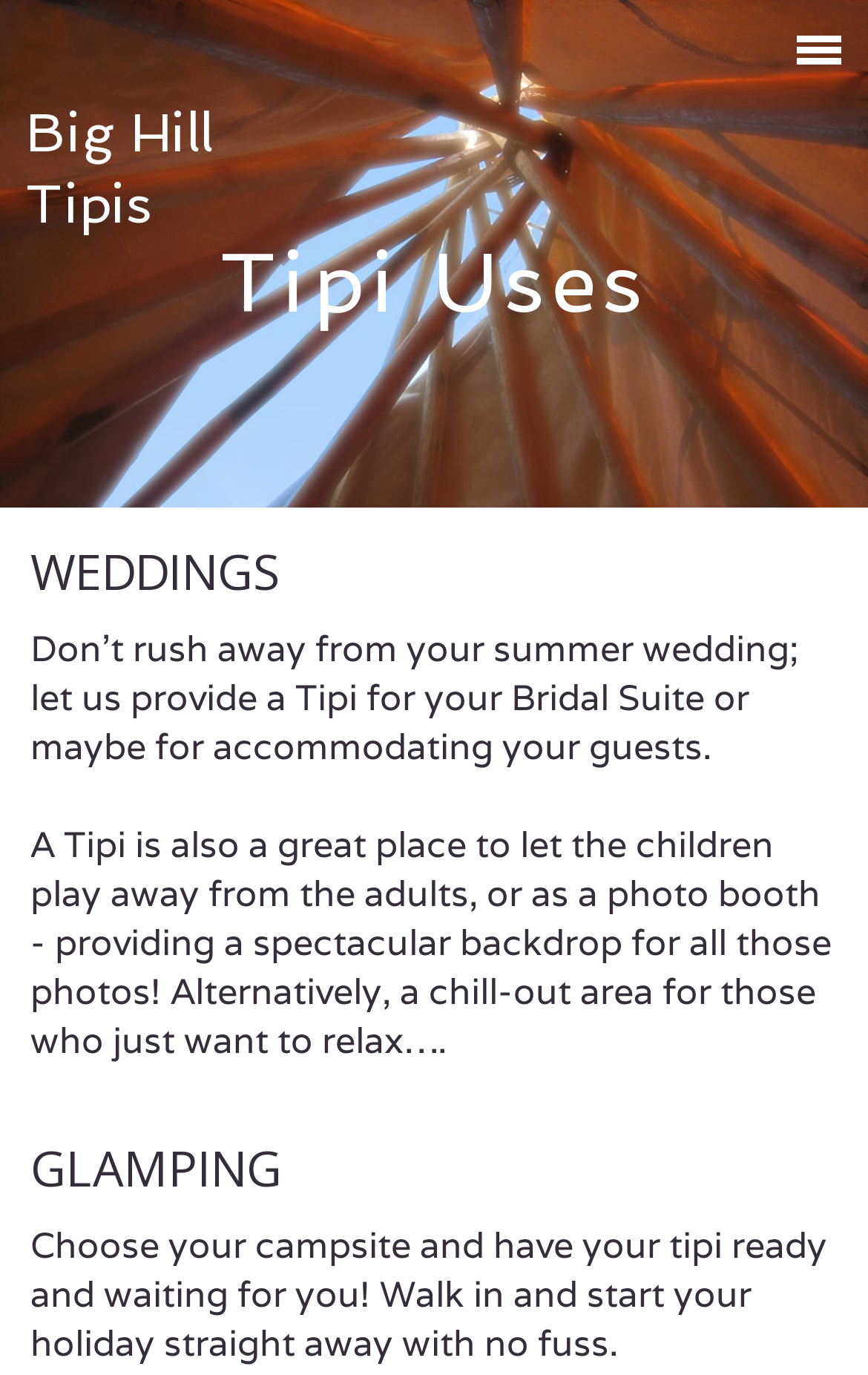Generate a detailed explanation of the webpage's features and information.

The webpage is about Big Hill Tipis, a company that offers tipis for various events and purposes. At the top left of the page, there is a link and a heading with the company name "Big Hill Tipis". Below this, there is a large image that spans the entire width of the page.

The main content of the page is divided into sections, each with a heading. The first section is titled "Tipi Uses", which is located near the top center of the page. Below this, there are two sections: "WEDDINGS" and "GLAMPING". The "WEDDINGS" section is located on the left side of the page, and it contains two paragraphs of text. The first paragraph describes how tipis can be used for weddings, such as providing a bridal suite or accommodating guests. The second paragraph suggests using a tipi as a play area for children, a photo booth, or a relaxation area.

The "GLAMPING" section is located below the "WEDDINGS" section, on the left side of the page. It contains a single paragraph of text that describes the convenience of having a tipi ready and waiting at a campsite, allowing for a hassle-free holiday.

Overall, the webpage provides information on the various uses of tipis, with a focus on weddings and glamping.